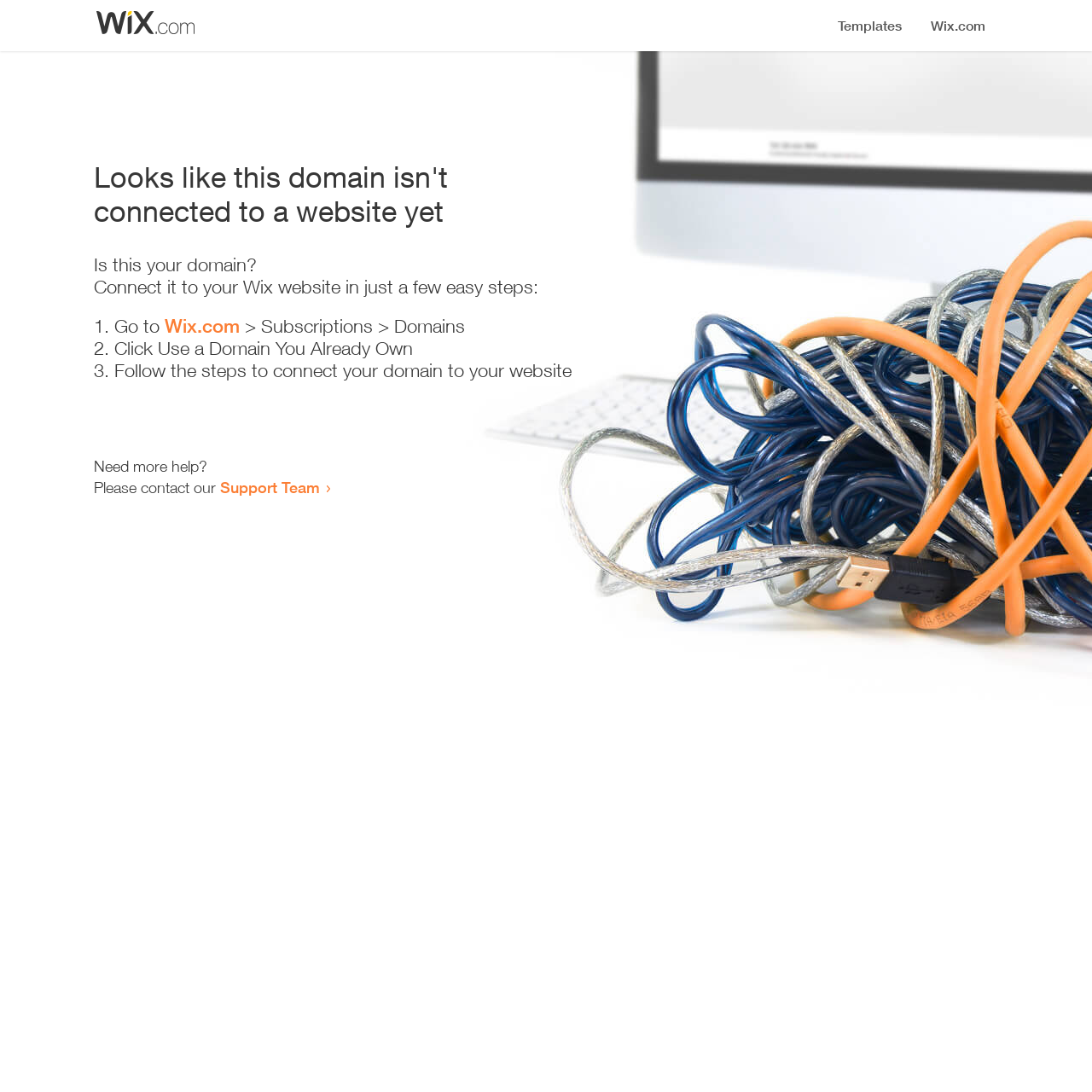How many steps are required to connect the domain?
Using the image as a reference, give a one-word or short phrase answer.

3